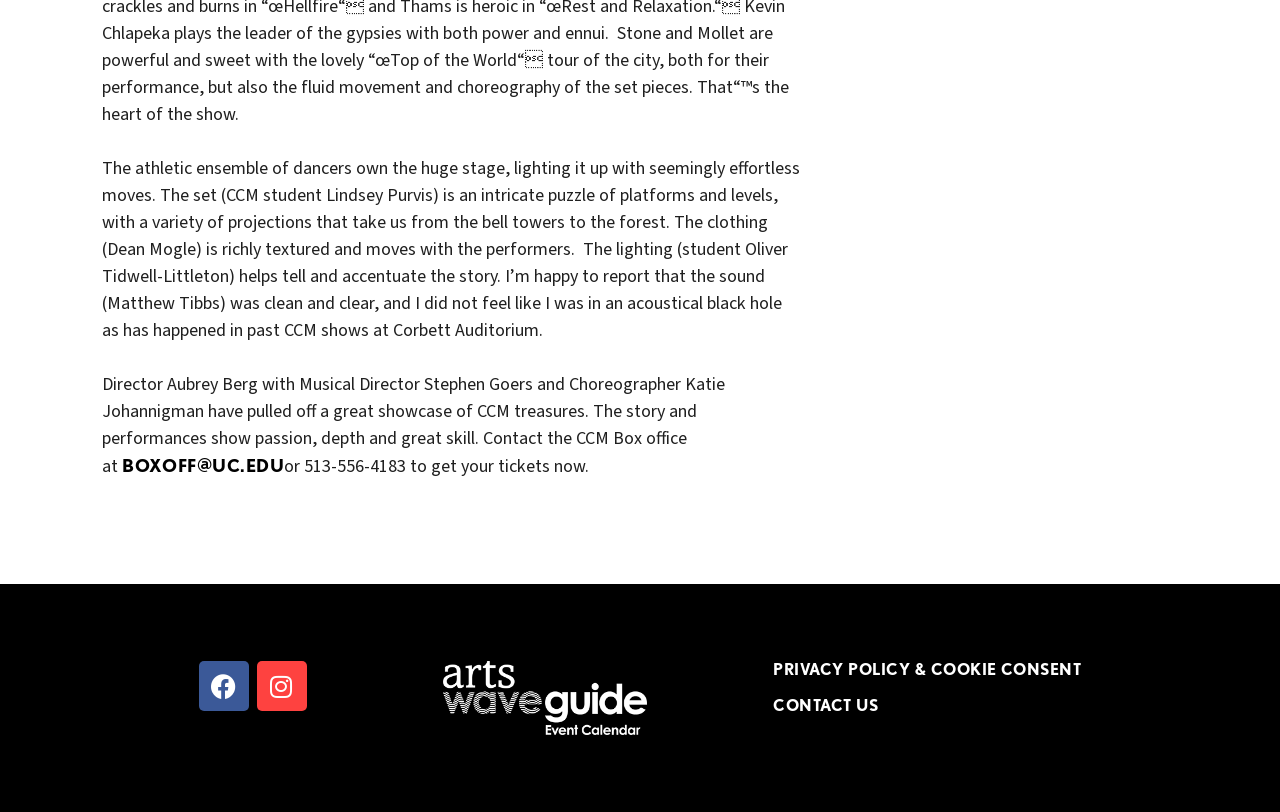What is the role of Oliver Tidwell-Littleton in the CCM showcase?
Please provide a single word or phrase as the answer based on the screenshot.

Lighting